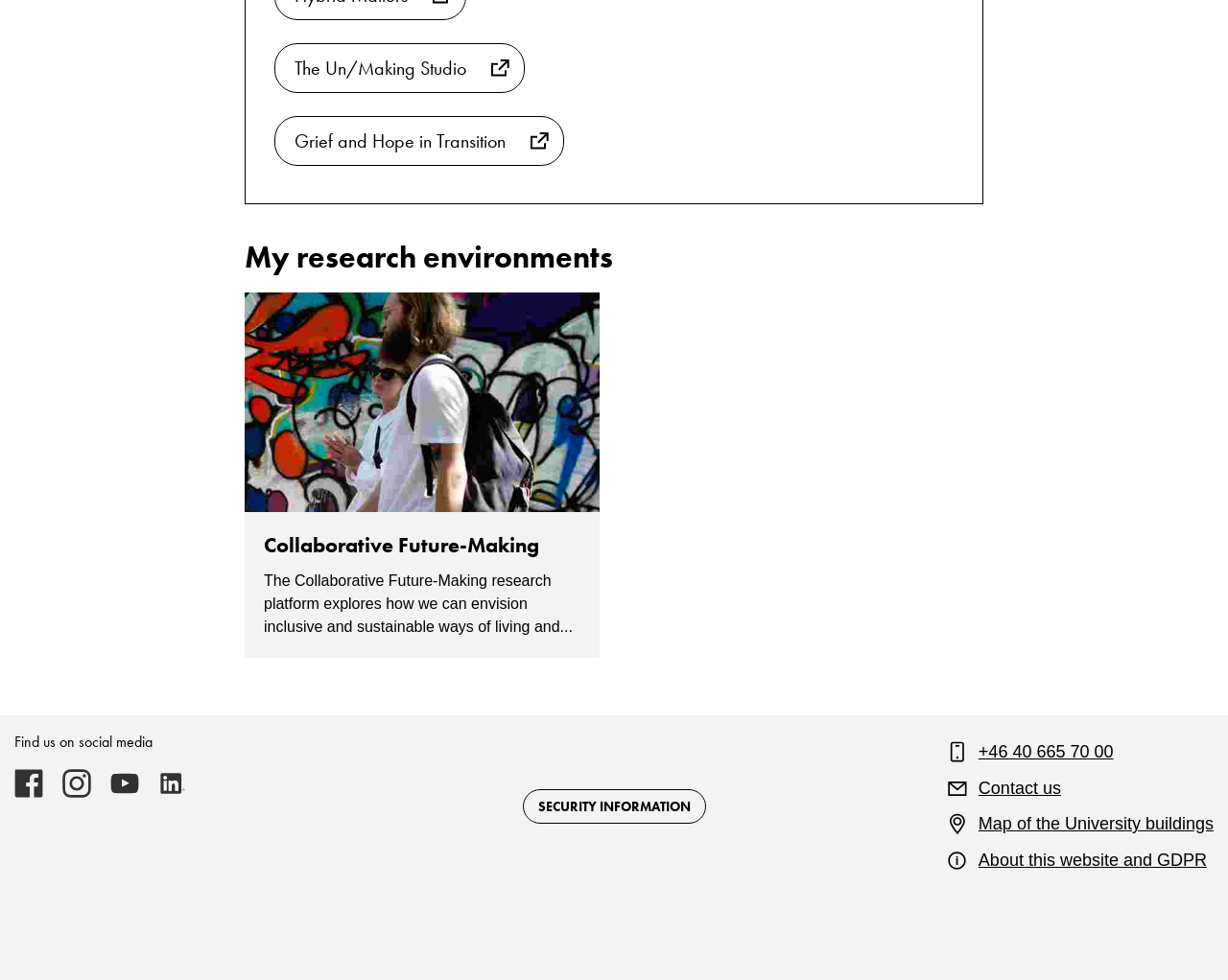Reply to the question below using a single word or brief phrase:
How many social media platforms are listed?

4